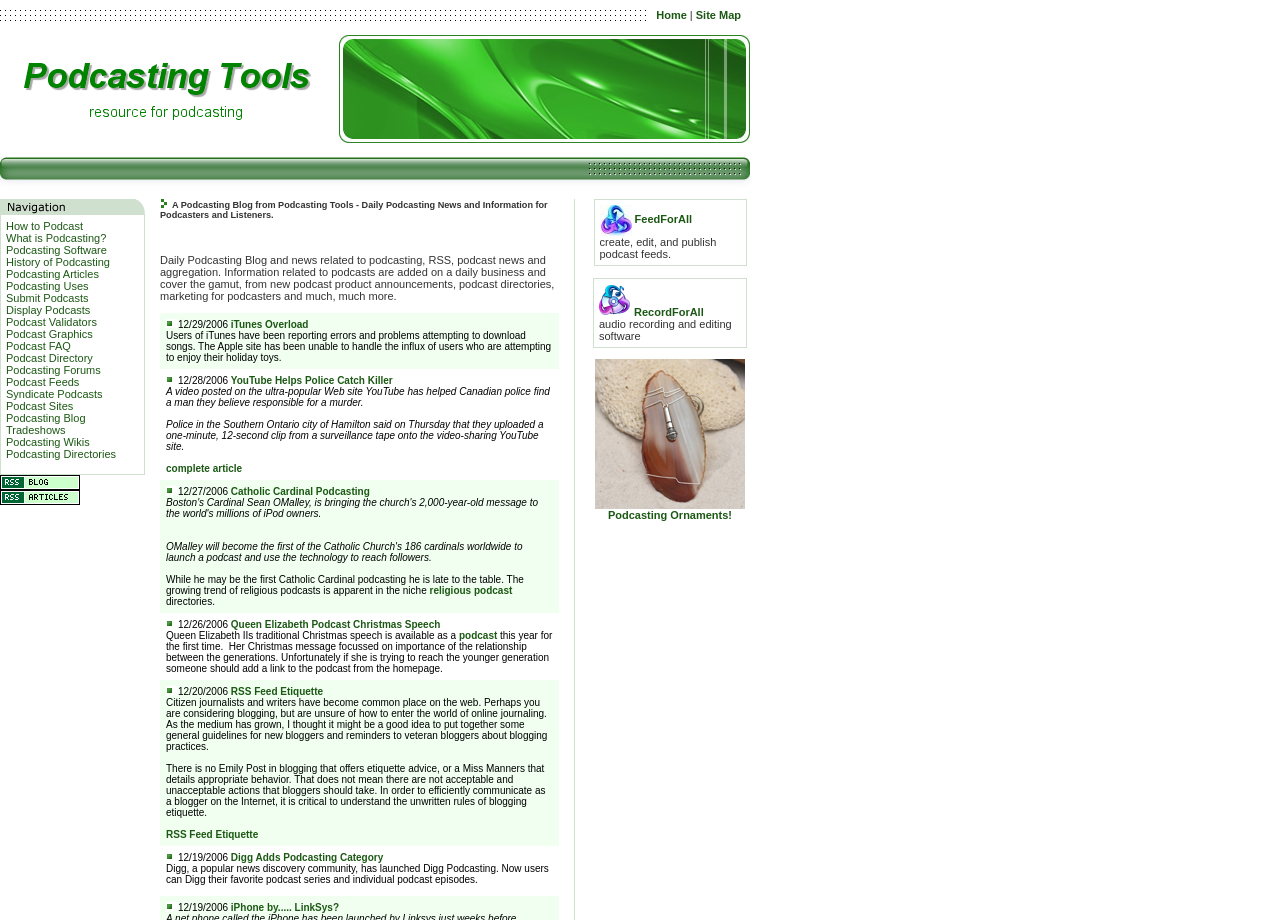What is the topic of the first article on the webpage?
Look at the image and provide a detailed response to the question.

The first article on the webpage appears to be about users of iTunes experiencing errors and problems attempting to download songs, with the Apple site unable to handle the influx of users during the holiday season.